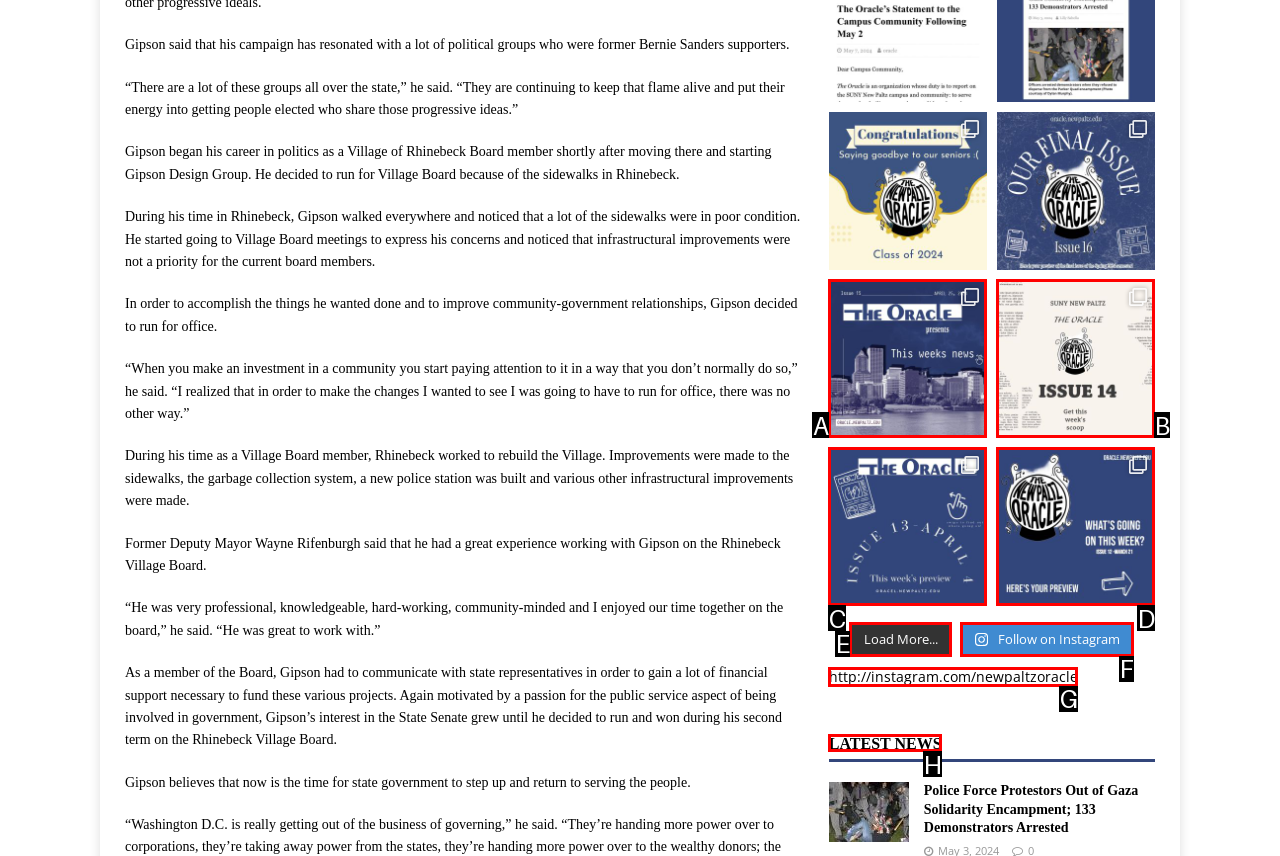Find the UI element described as: http://instagram.com/newpaltzoracle
Reply with the letter of the appropriate option.

G